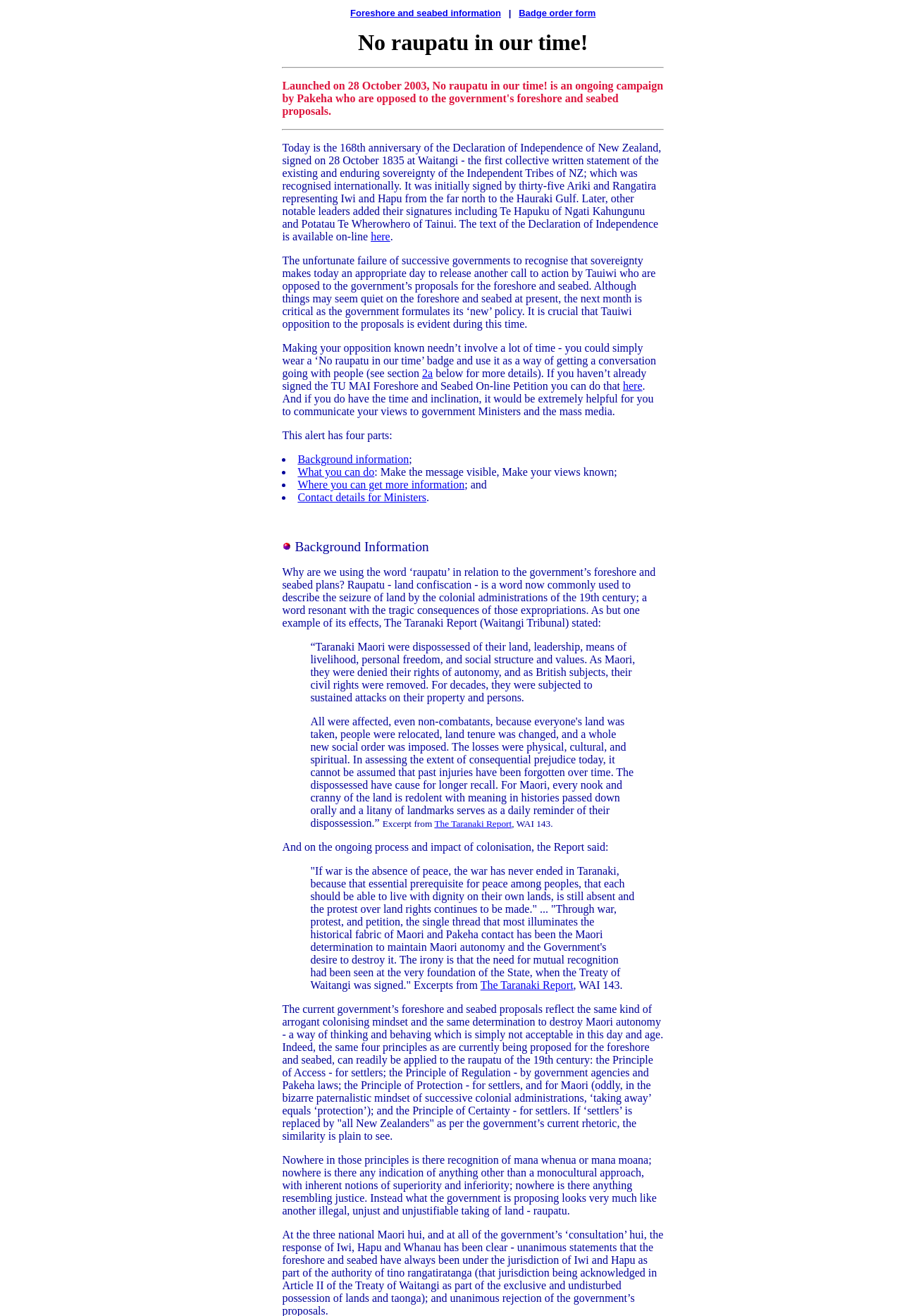Respond with a single word or phrase for the following question: 
What is the name of the report mentioned in the webpage?

The Taranaki Report